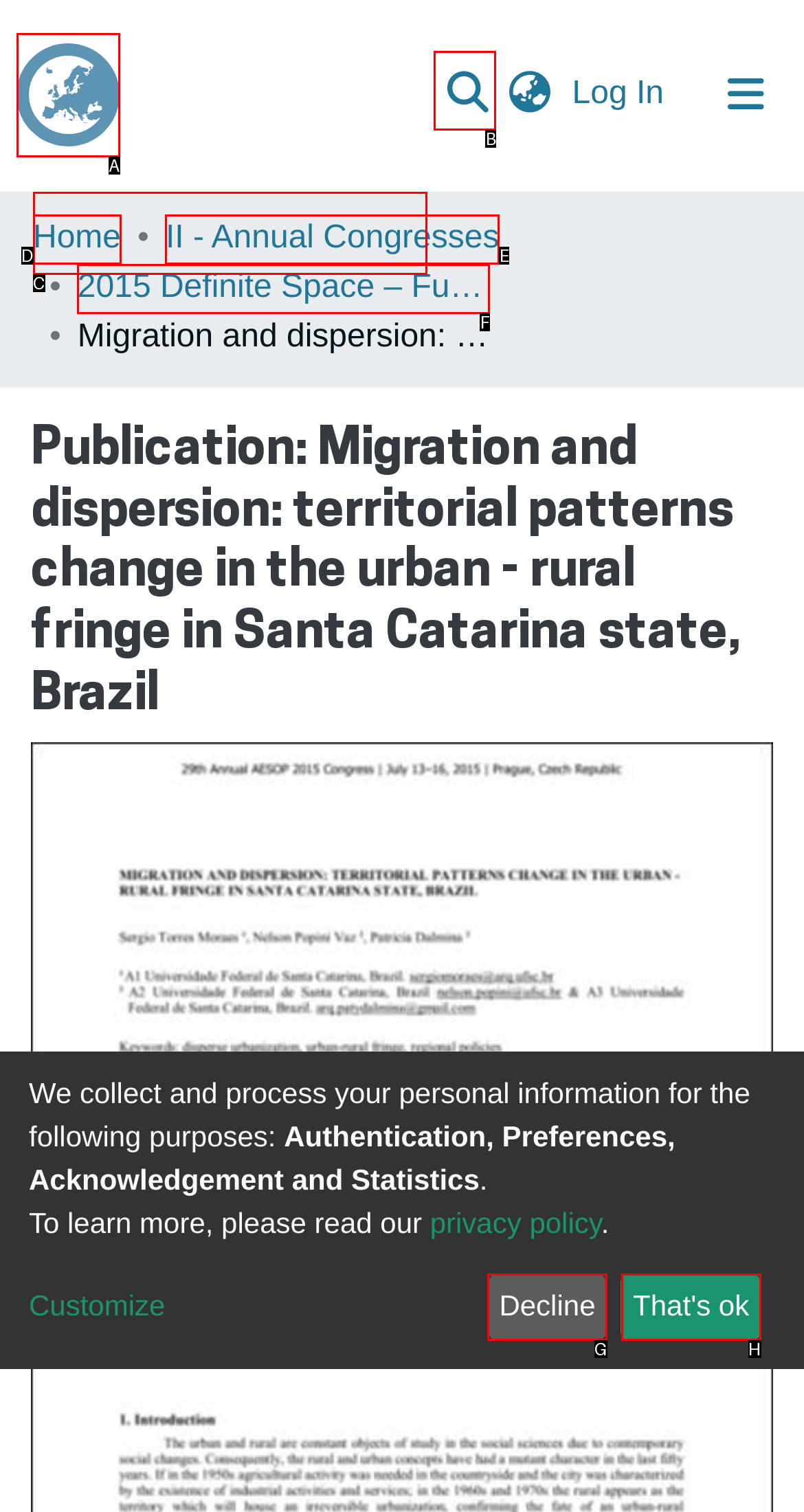Identify the HTML element I need to click to complete this task: Search for a keyword Provide the option's letter from the available choices.

B